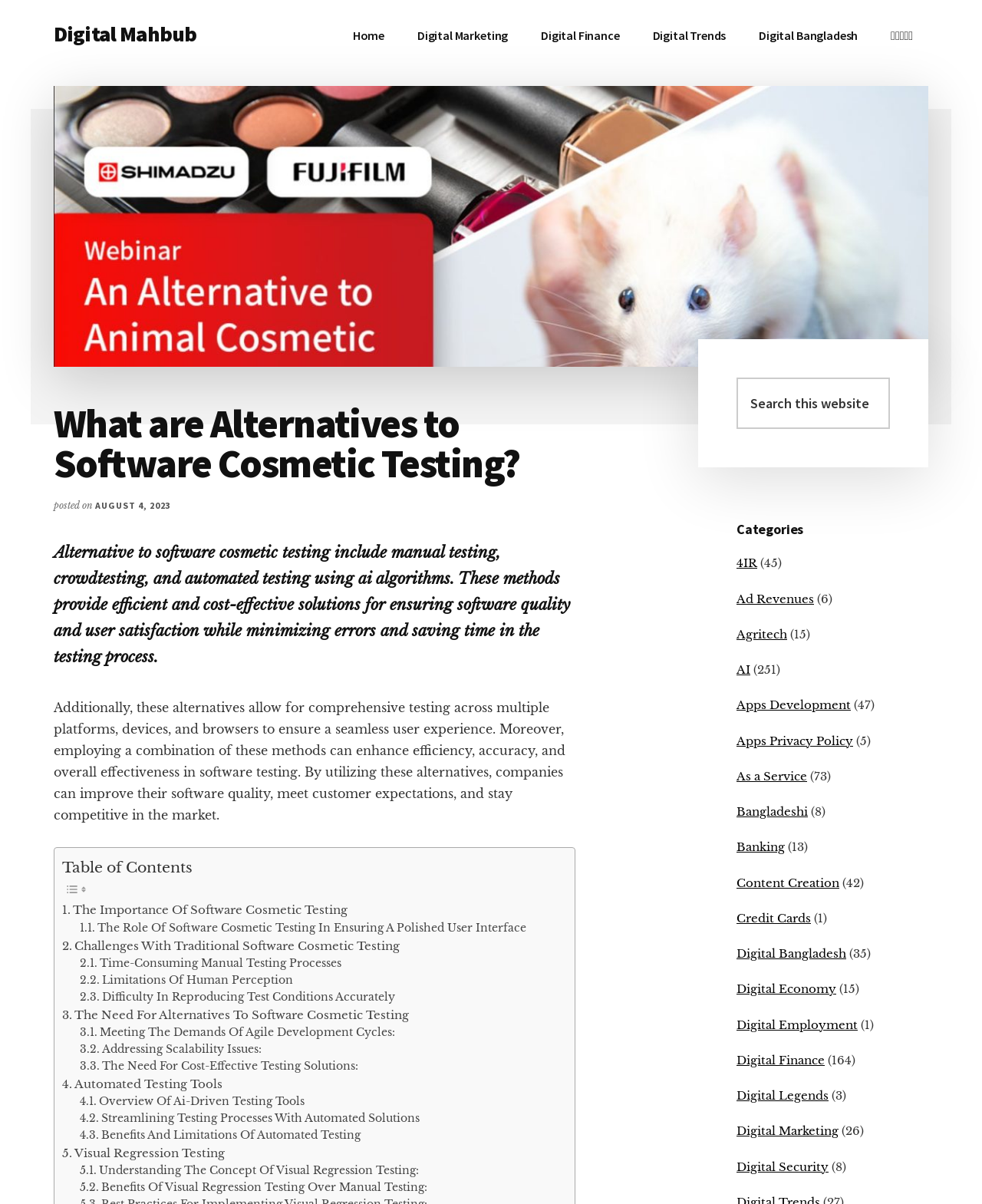Specify the bounding box coordinates of the area to click in order to follow the given instruction: "Click on the 'Table of Contents' link."

[0.063, 0.712, 0.196, 0.728]